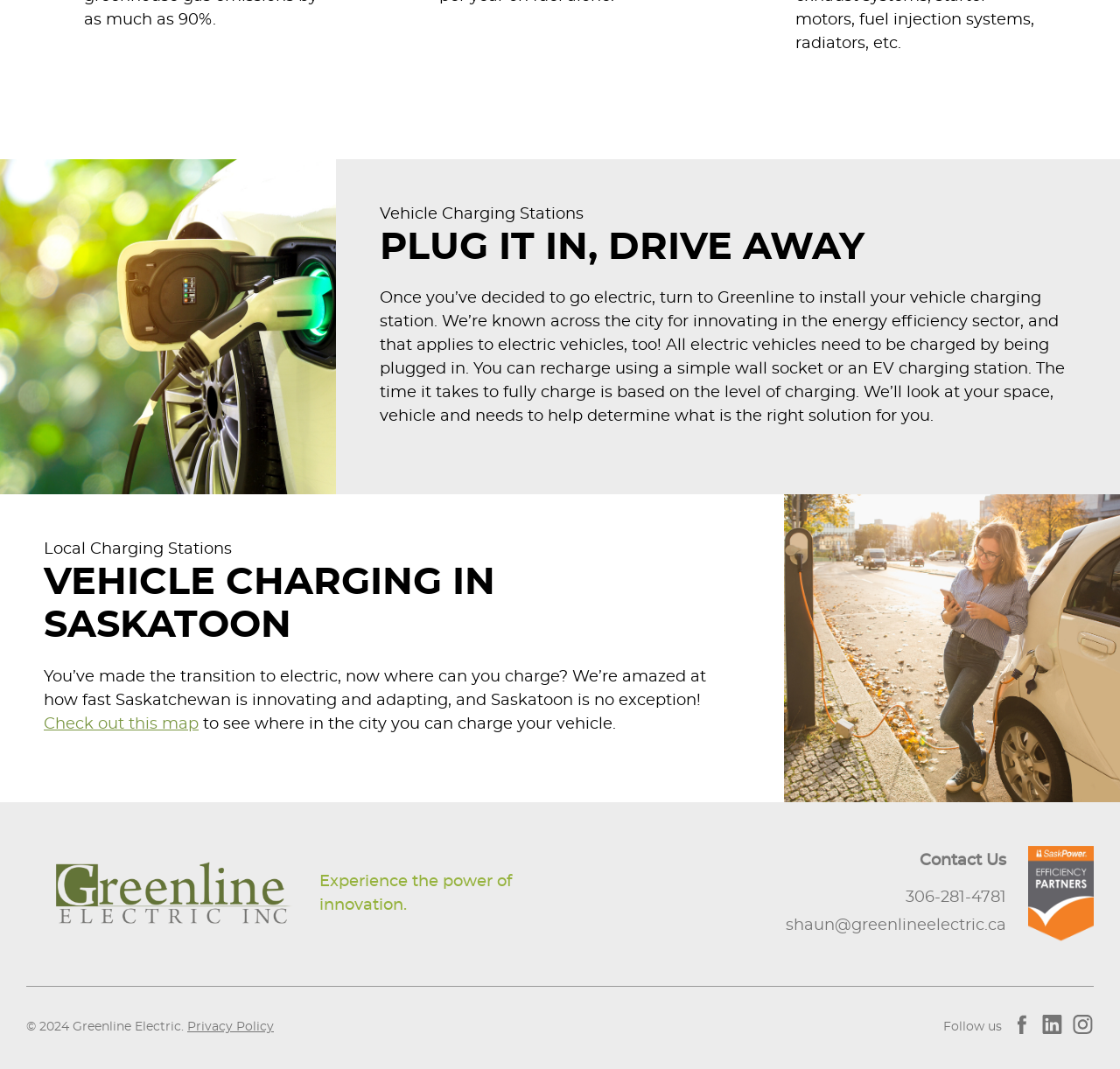What is the company's specialty?
Refer to the image and provide a one-word or short phrase answer.

Energy efficiency